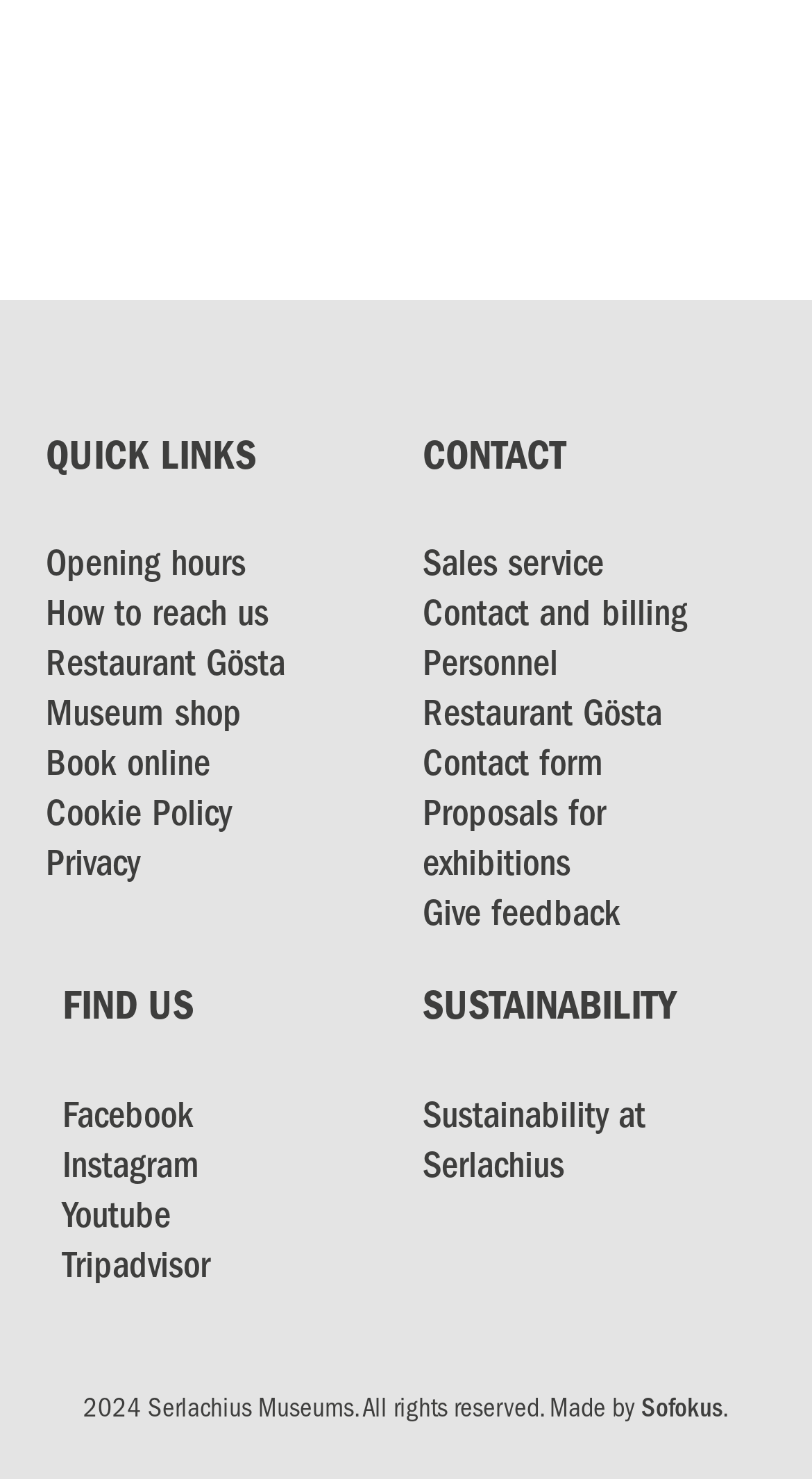Who designed the website?
Answer the question with a detailed and thorough explanation.

I looked at the footer of the webpage and found the text 'Made by Sofokus', which indicates that Sofokus designed the website.